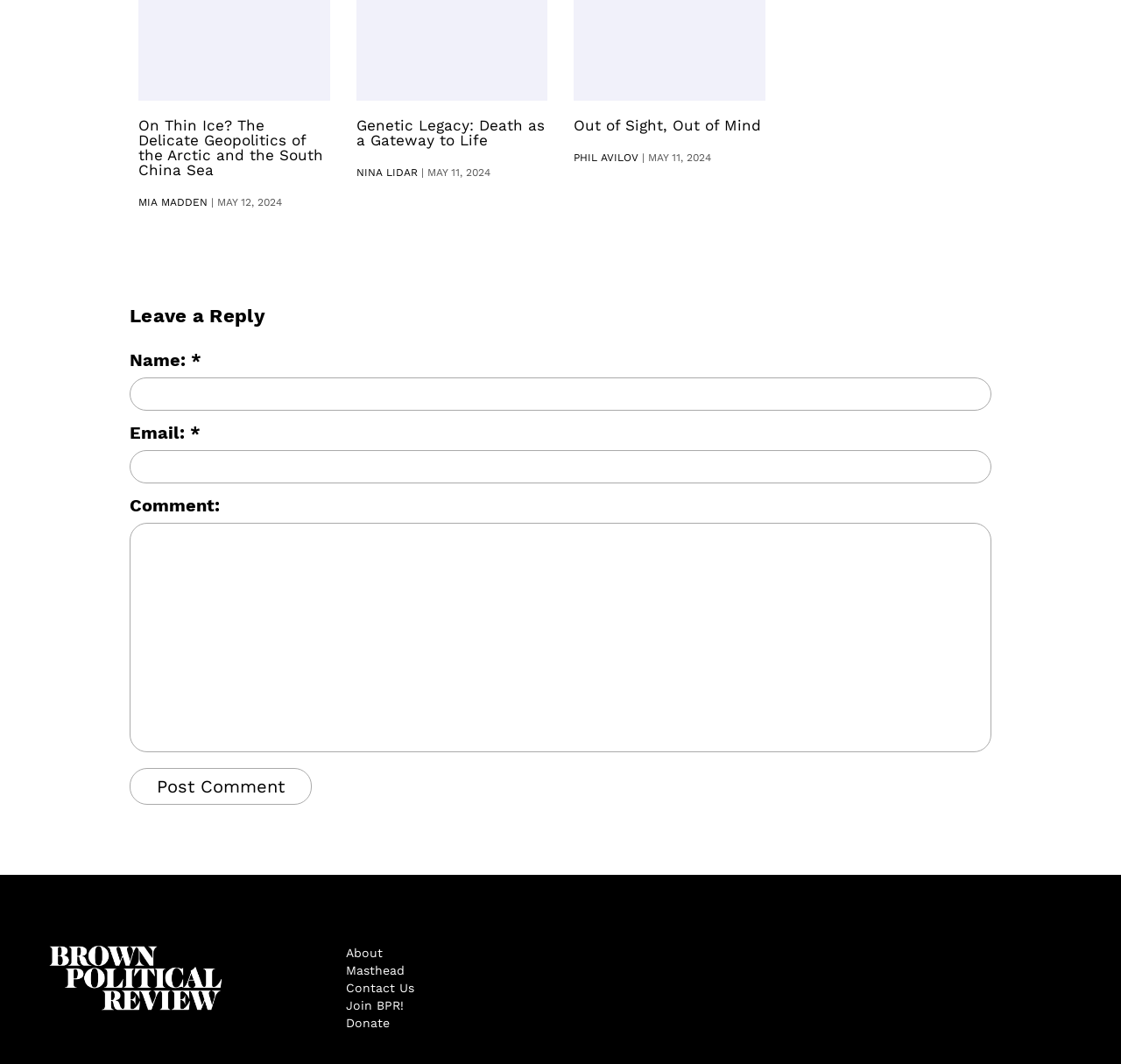Please predict the bounding box coordinates of the element's region where a click is necessary to complete the following instruction: "Click on MIA MADDEN". The coordinates should be represented by four float numbers between 0 and 1, i.e., [left, top, right, bottom].

[0.123, 0.185, 0.185, 0.196]